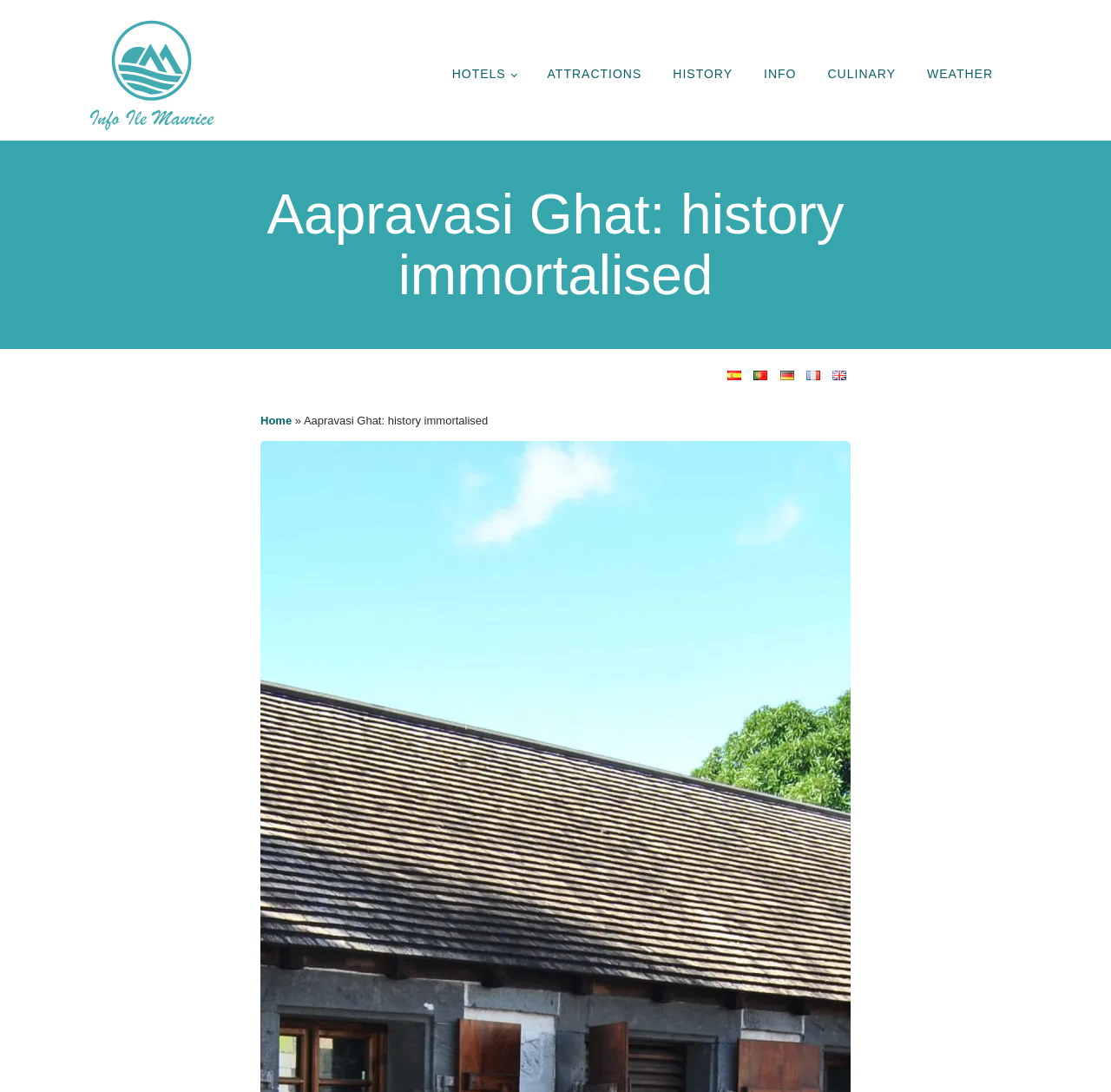What is the name of the heritage site?
Provide a short answer using one word or a brief phrase based on the image.

Aapravasi Ghat